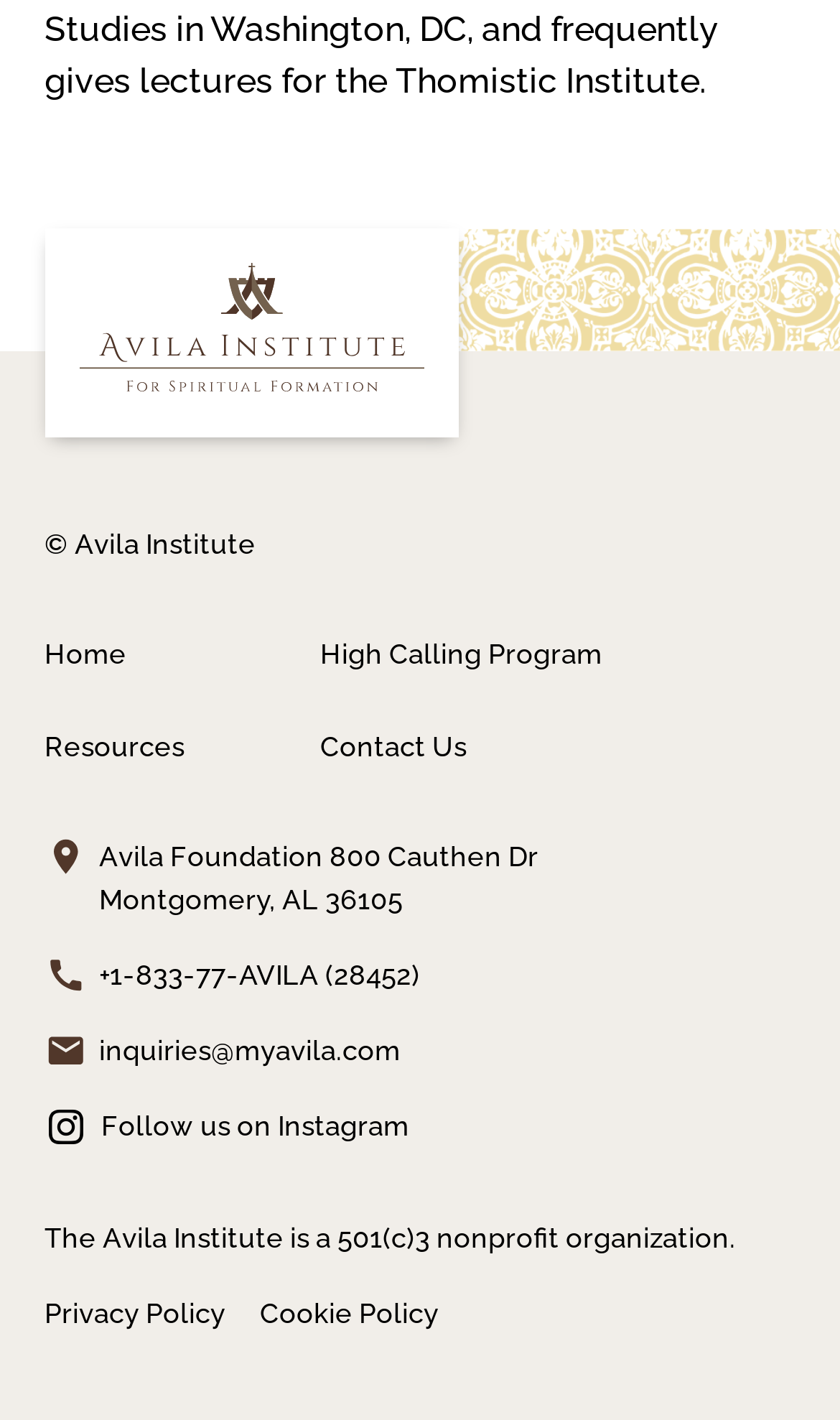What is the type of organization?
Please give a detailed and elaborate explanation in response to the question.

The type of organization can be inferred from the text 'The Avila Institute is a 501(c)3 nonprofit organization.' which is located at the bottom of the webpage.